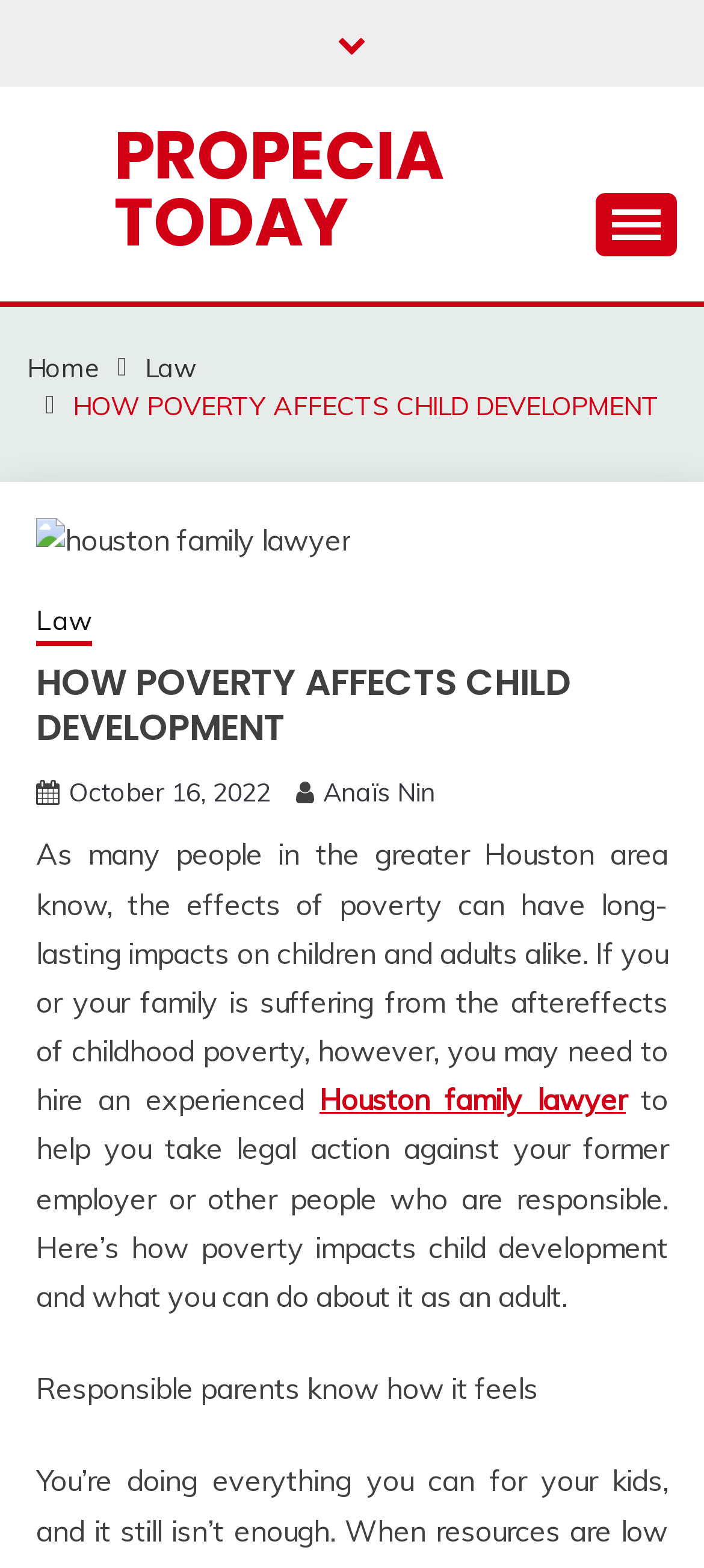Please identify the bounding box coordinates of the area I need to click to accomplish the following instruction: "Go to the Home page".

[0.038, 0.224, 0.141, 0.245]